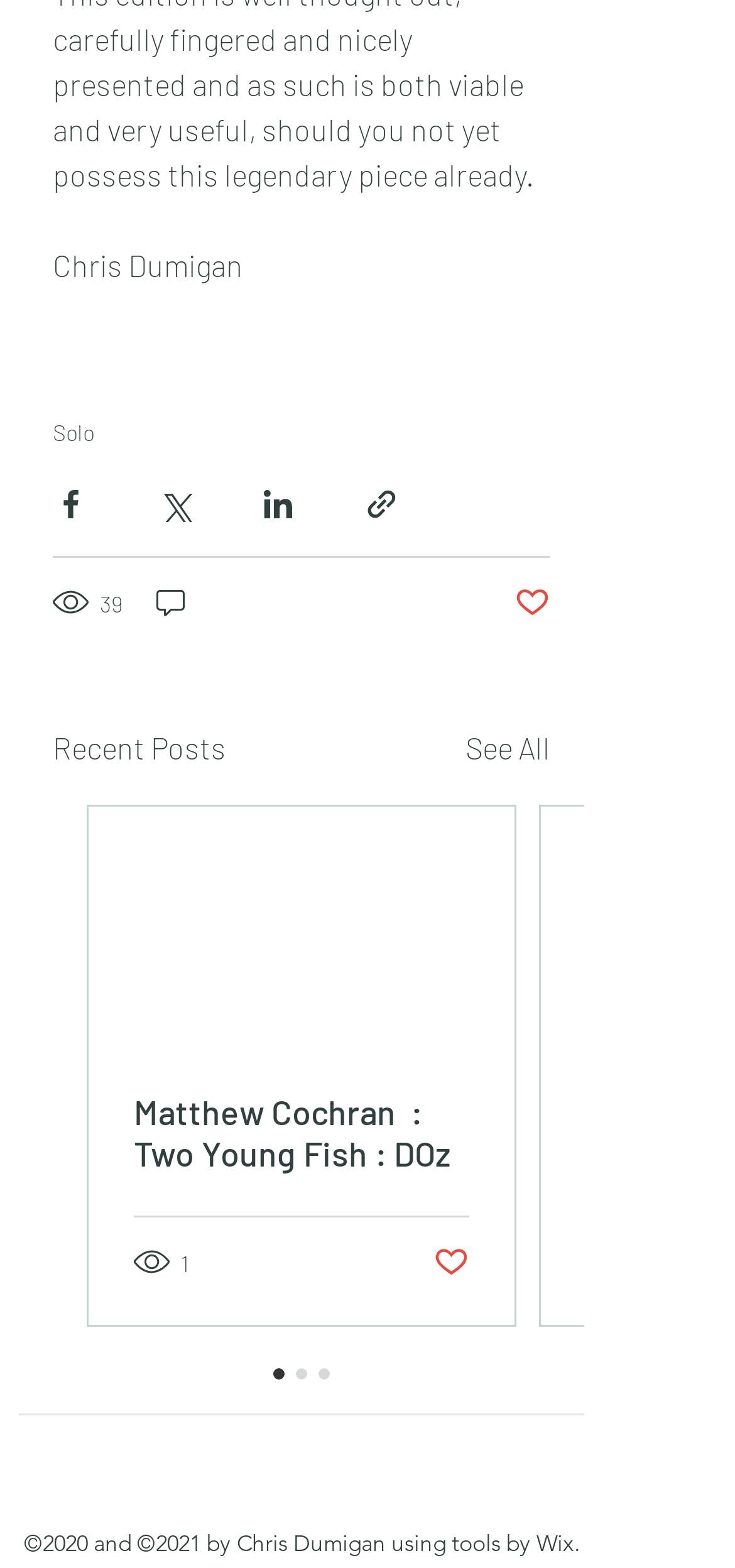Refer to the image and provide an in-depth answer to the question:
How many views does the first post have?

The first post has 39 views, which is indicated by the text '39 views' below the post.